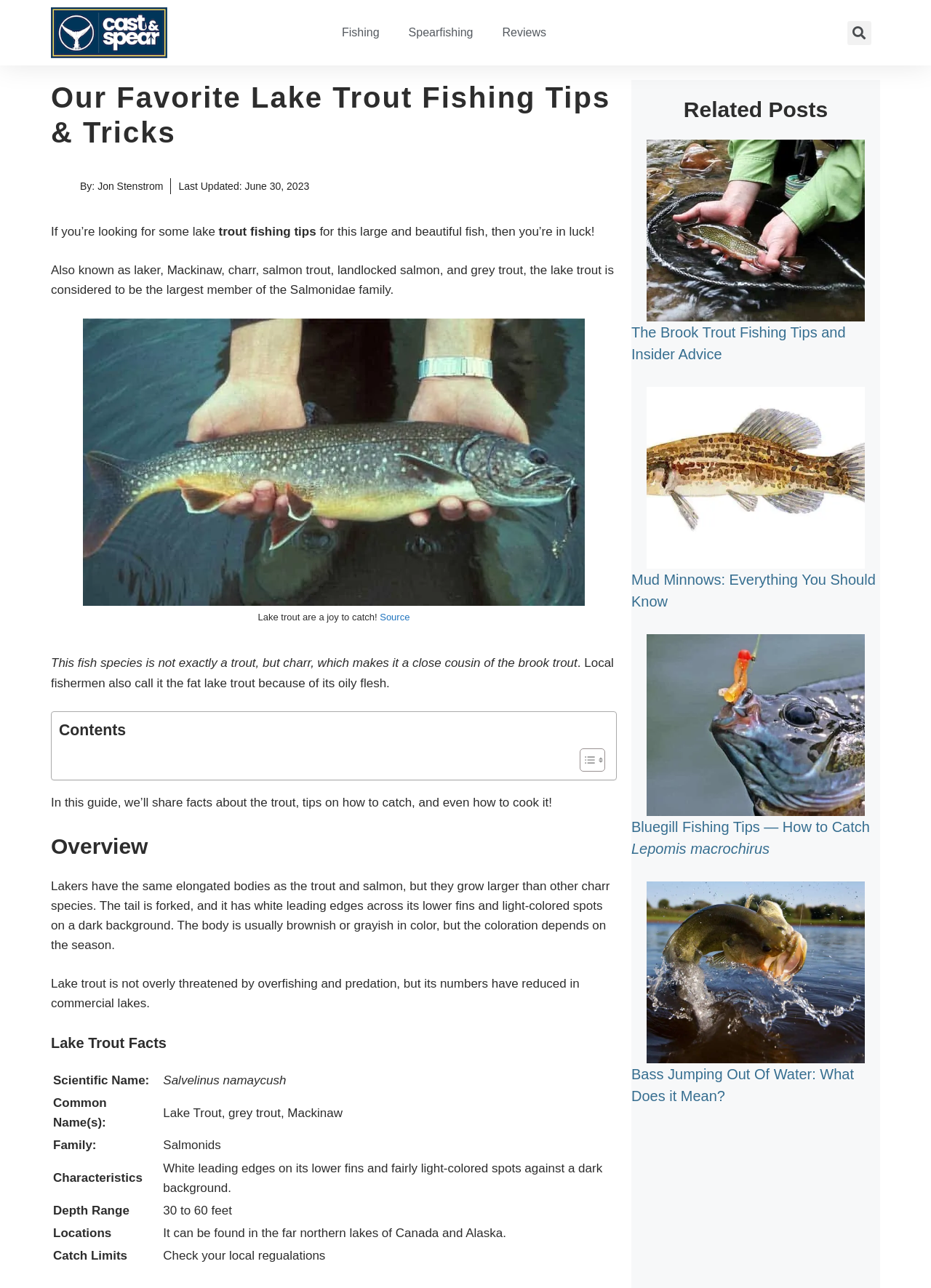Give a comprehensive overview of the webpage, including key elements.

This webpage is about lake trout fishing, providing tips, tricks, and information about the species. At the top, there is a logo and a navigation menu with links to "Fishing", "Spearfishing", and "Reviews". A search bar is located at the top right corner.

Below the navigation menu, there is a header section with a title "Lake Trout: How to Catch, Clean, & Cook Salvelinus namaycush" and a photo of the author, Jon Stenstrom. The author's name and the last updated date are also displayed.

The main content of the webpage is divided into sections, starting with an introduction to lake trout fishing, followed by a section with a photo of a person holding a lake trout and a caption "Lake trout are a joy to catch!". The text explains that lake trout are not actually trout but charr, and provides some interesting facts about the species.

The next section is a table of contents, allowing users to navigate to specific parts of the webpage. Below the table of contents, there is a section about the overview of lake trout, followed by a section with facts about the species, including its scientific name, common names, family, characteristics, depth range, locations, and catch limits.

Further down the webpage, there are related posts with images and links to other articles about fishing, including brook trout fishing tips, mud minnows, bluegill fishing tips, and bass jumping out of water.